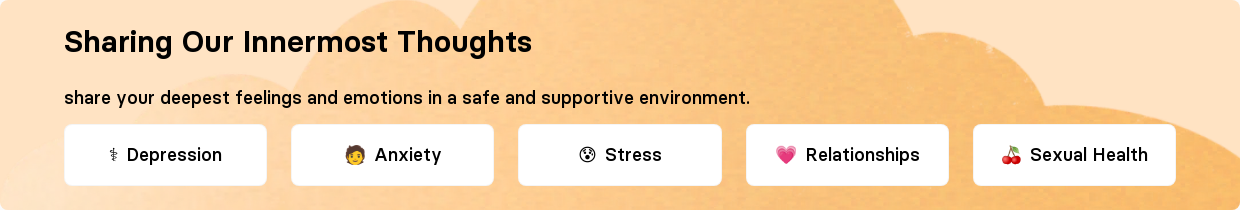Consider the image and give a detailed and elaborate answer to the question: 
How many mental health topics are featured?

The section features five key areas of concern, which are Depression, Anxiety, Stress, Relationships, and Sexual Health, each represented by a corresponding icon.